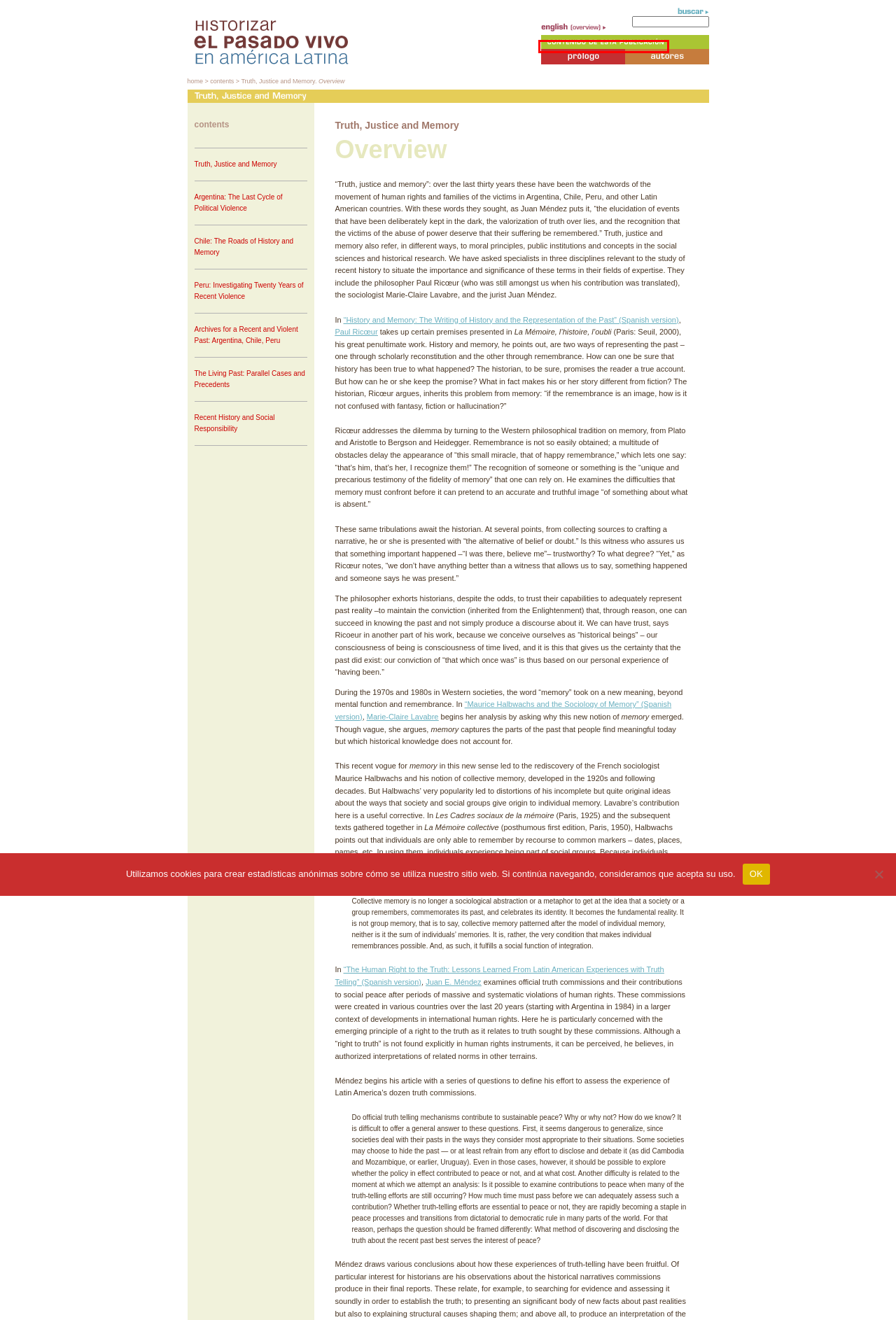Observe the provided screenshot of a webpage with a red bounding box around a specific UI element. Choose the webpage description that best fits the new webpage after you click on the highlighted element. These are your options:
A. Maurice Halbwachs y la sociologÃ­Â­a de la memoria – el pasado vivo
B. La escritura de la historia y la representaciÃ³n del pasado – el pasado vivo
C. Living Past in Latin America – Peru
D. El derecho humano a la Verdad – el pasado vivo
E. Contenido – el pasado vivo
F. PrÃ³logo – el pasado vivo
G. Living Past in Latin America
H. Living Past in Latin America – Archives for a Recent and Violent Past

E